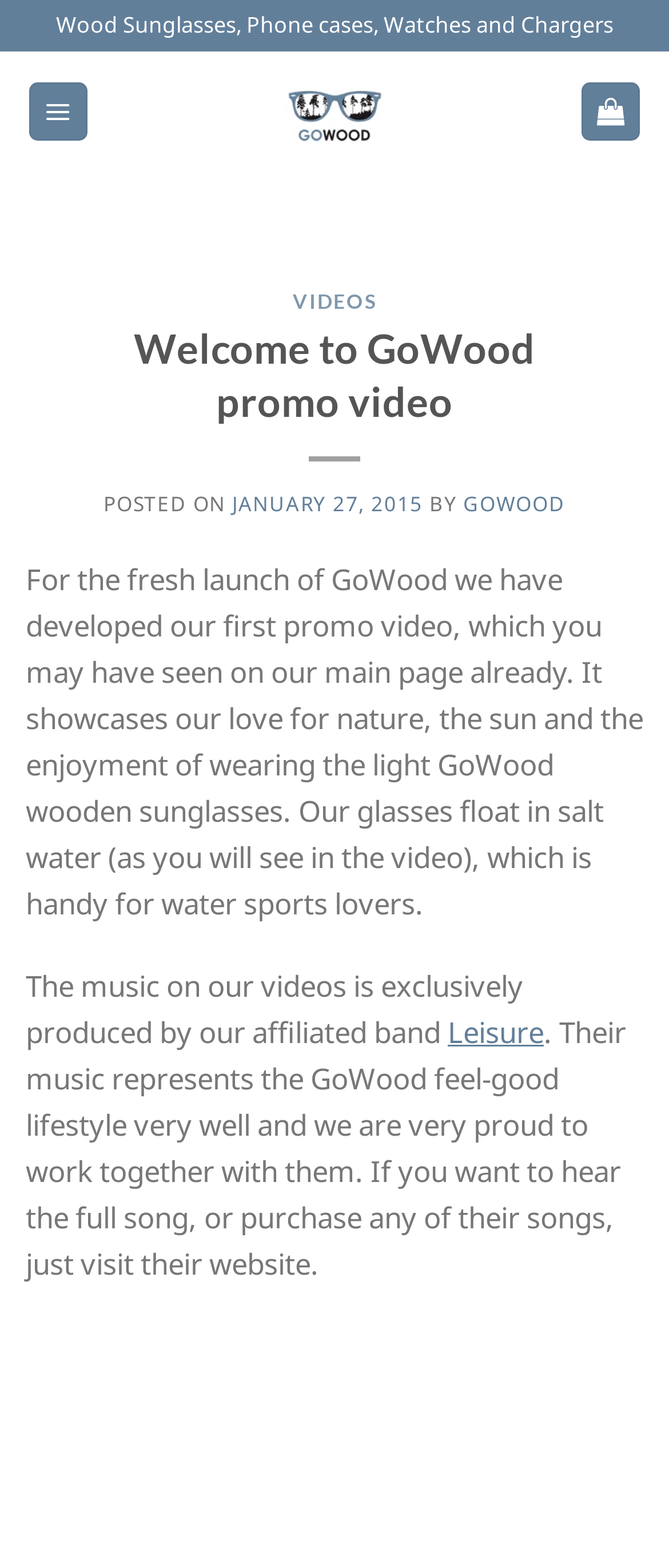Could you specify the bounding box coordinates for the clickable section to complete the following instruction: "Contact us"?

None